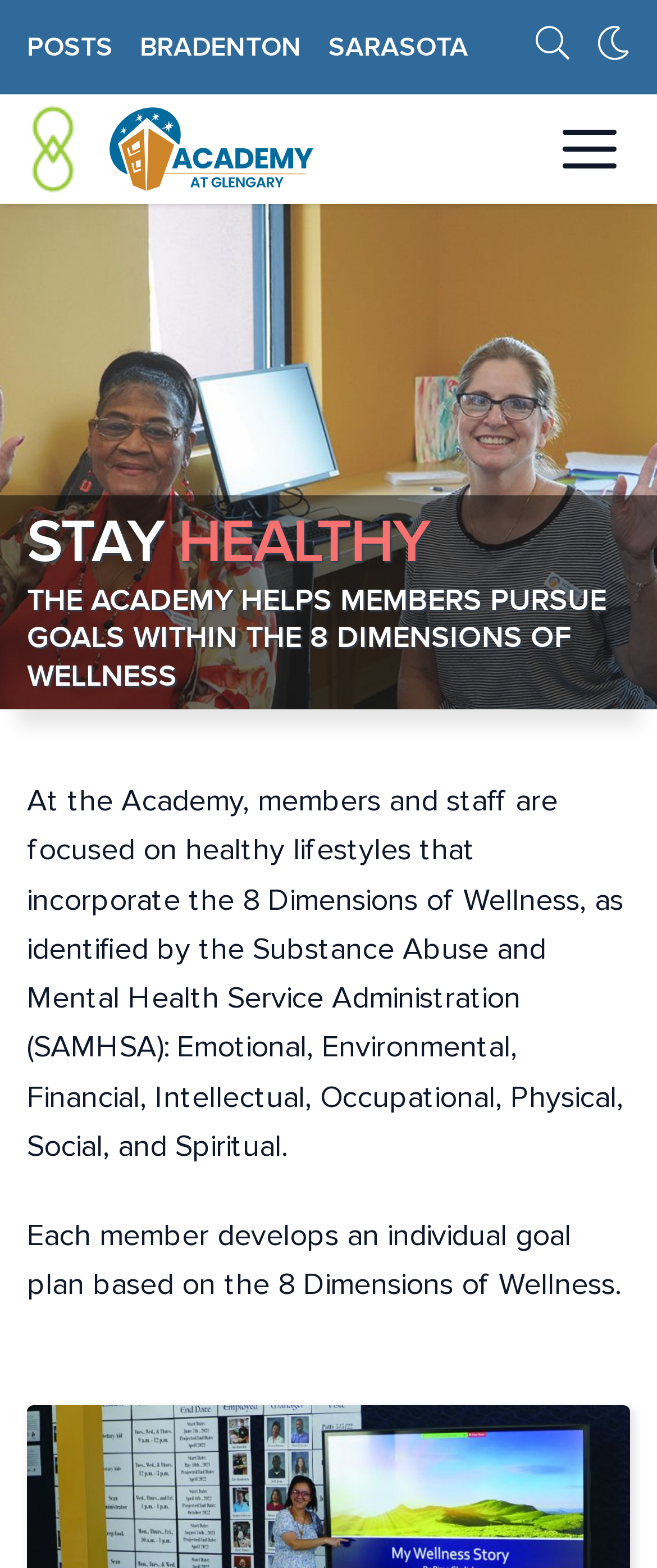Give a one-word or short phrase answer to this question: 
What is the purpose of the Academy?

Help members pursue goals